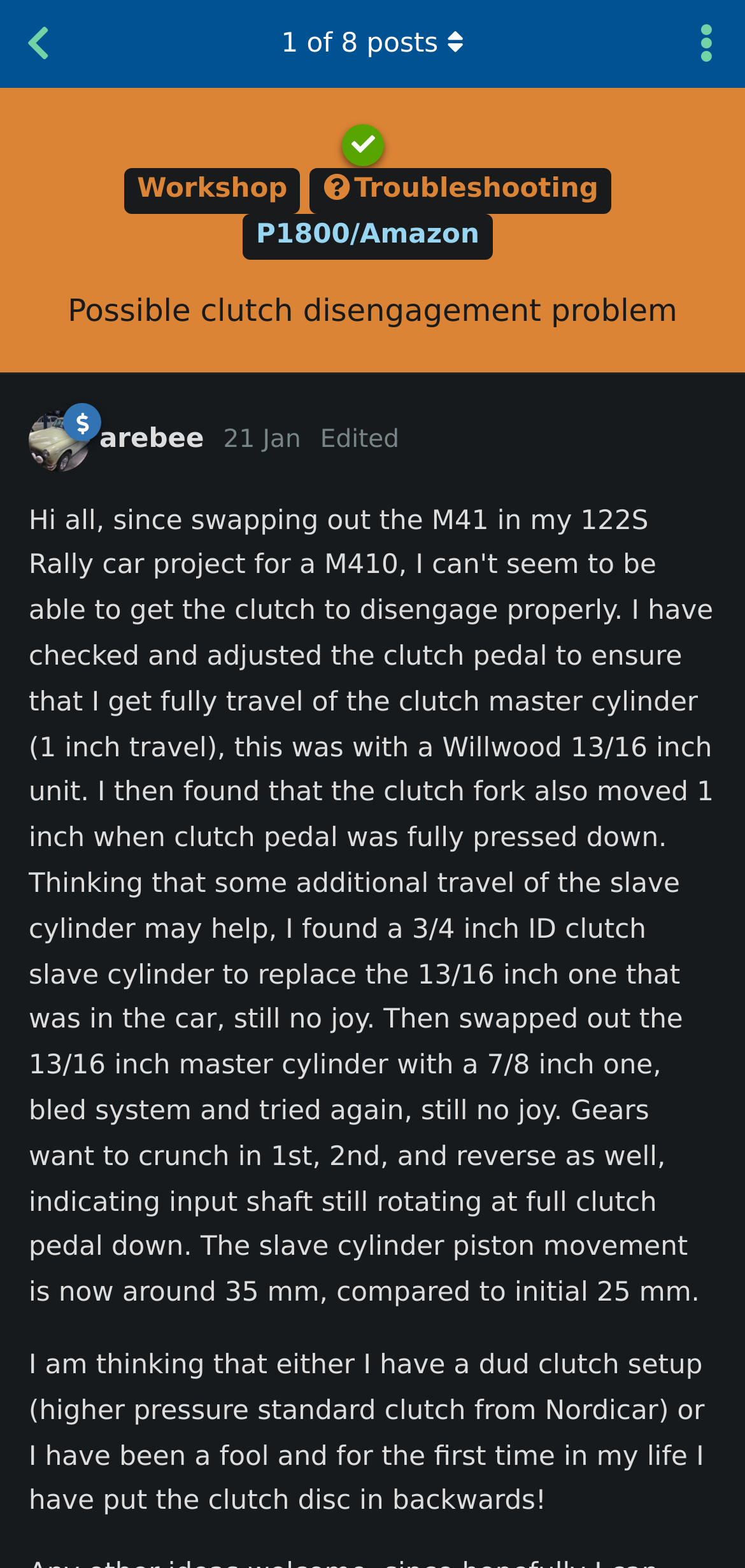What is the topic of the discussion?
Answer the question with just one word or phrase using the image.

Clutch disengagement problem